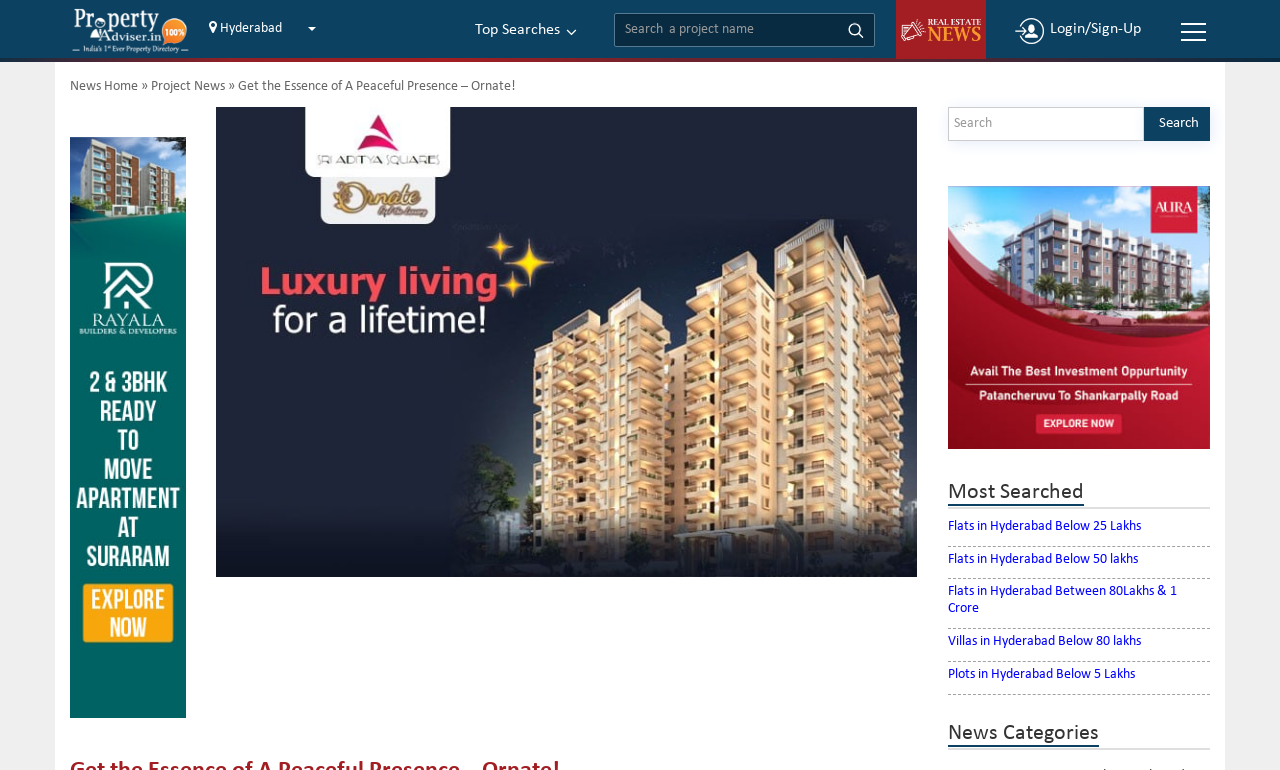Determine the bounding box coordinates of the section I need to click to execute the following instruction: "View Project News". Provide the coordinates as four float numbers between 0 and 1, i.e., [left, top, right, bottom].

[0.118, 0.102, 0.176, 0.122]